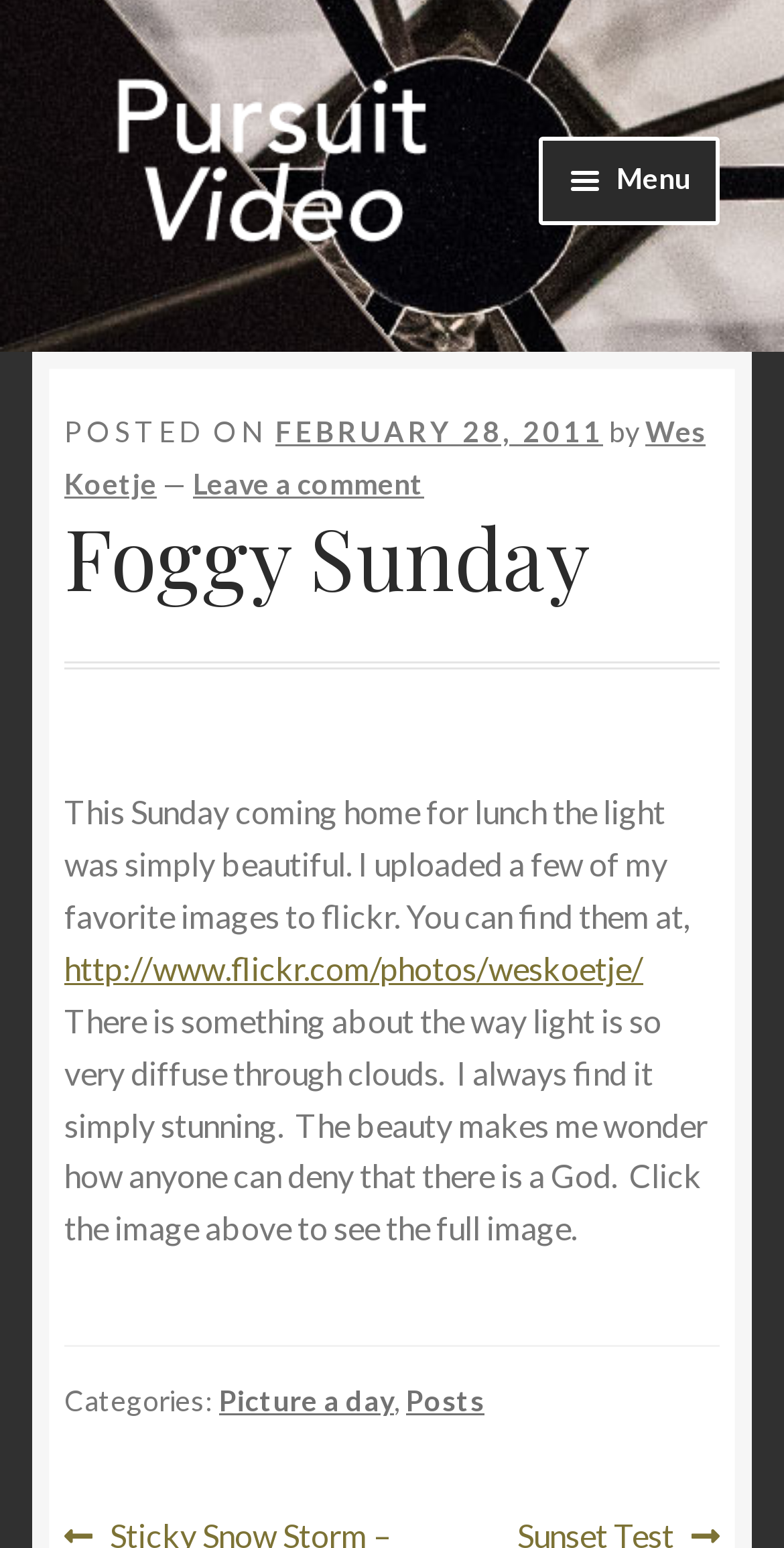How many categories are associated with the blog post?
Please give a well-detailed answer to the question.

The categories associated with the blog post can be found in the text 'Categories:' followed by two links 'Picture a day' and 'Posts'. Therefore, there are two categories associated with the blog post.